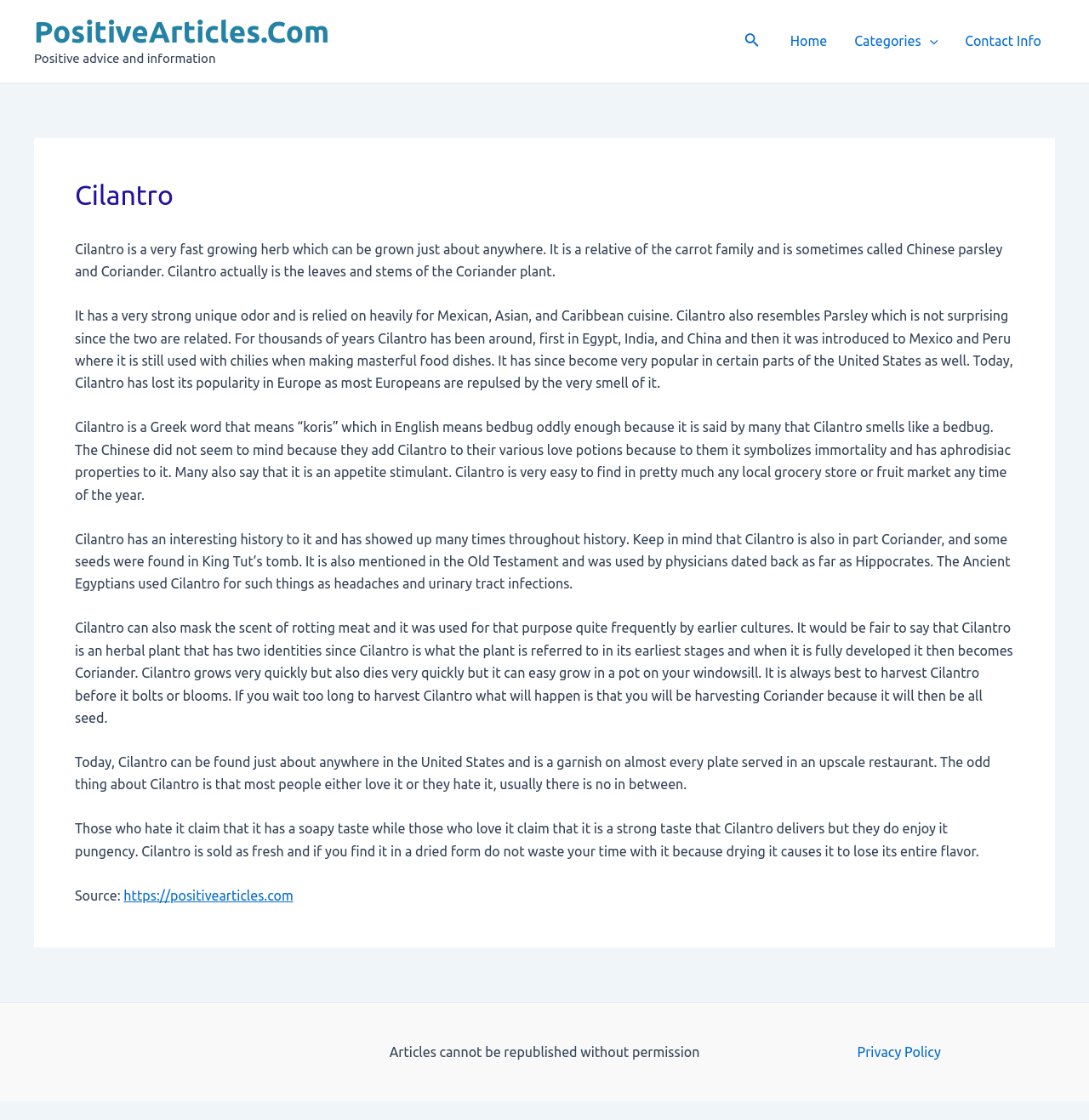What is the recommended way to consume Cilantro?
Please provide a detailed and thorough answer to the question.

I found this information by reading the article, which advises against consuming dried Cilantro because it loses its flavor, and instead recommends consuming it fresh.